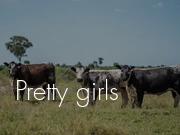Give a one-word or one-phrase response to the question:
What is the tone of the image according to the caption?

Peaceful